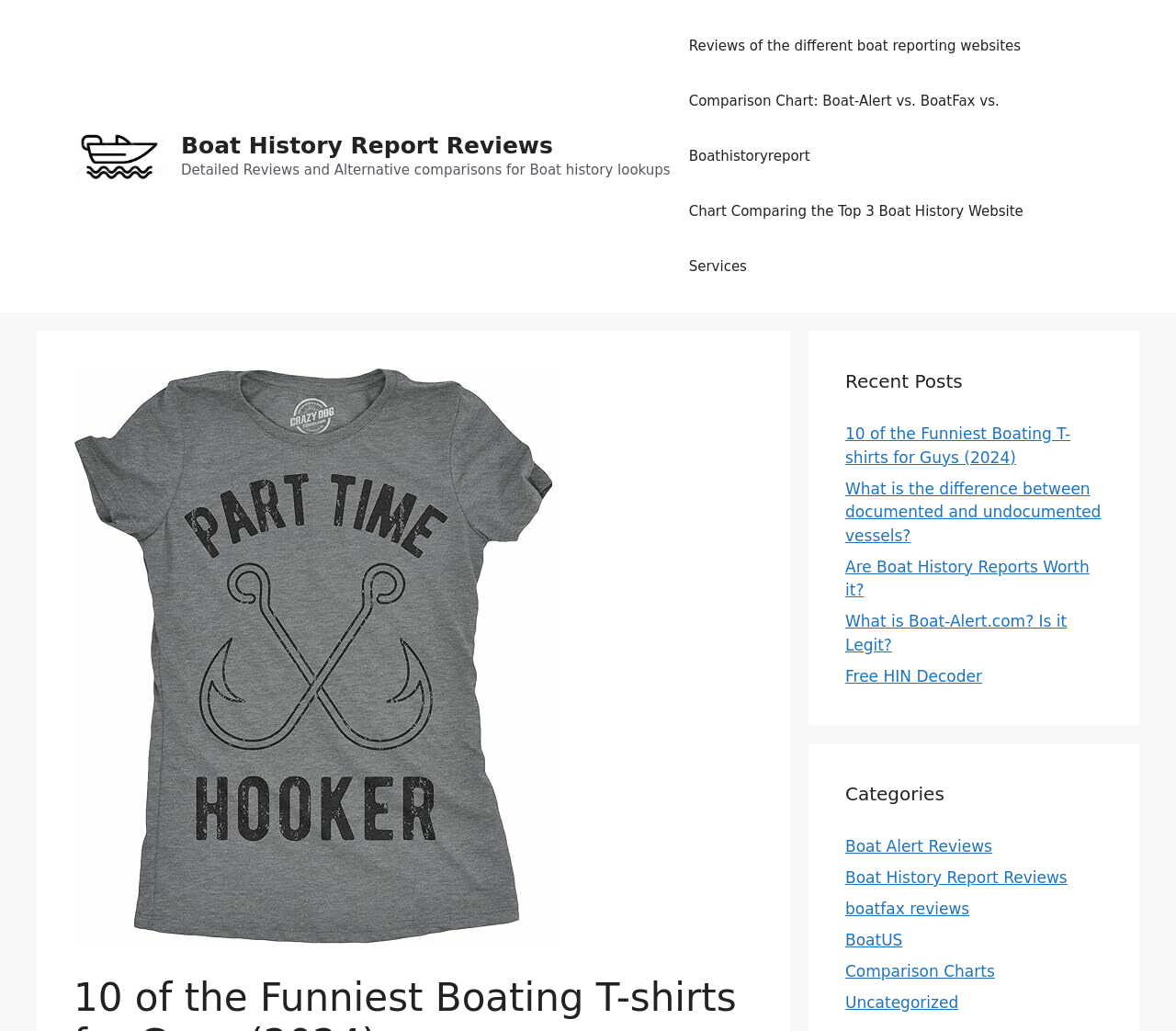Ascertain the bounding box coordinates for the UI element detailed here: "Boat Alert Reviews". The coordinates should be provided as [left, top, right, bottom] with each value being a float between 0 and 1.

[0.719, 0.812, 0.844, 0.83]